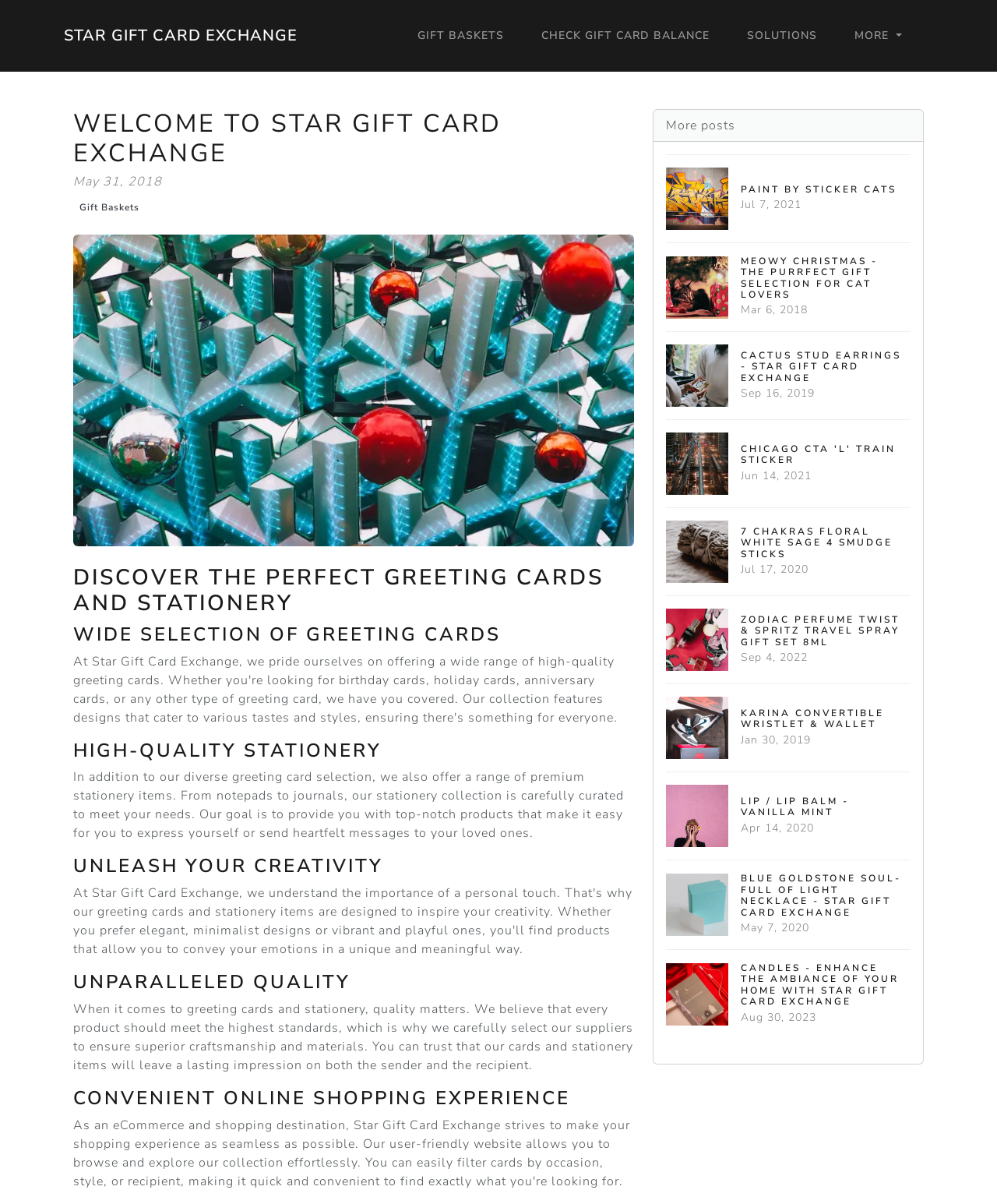Locate the bounding box coordinates of the area where you should click to accomplish the instruction: "Explore the 'GIFT BASKETS' option".

[0.413, 0.016, 0.512, 0.044]